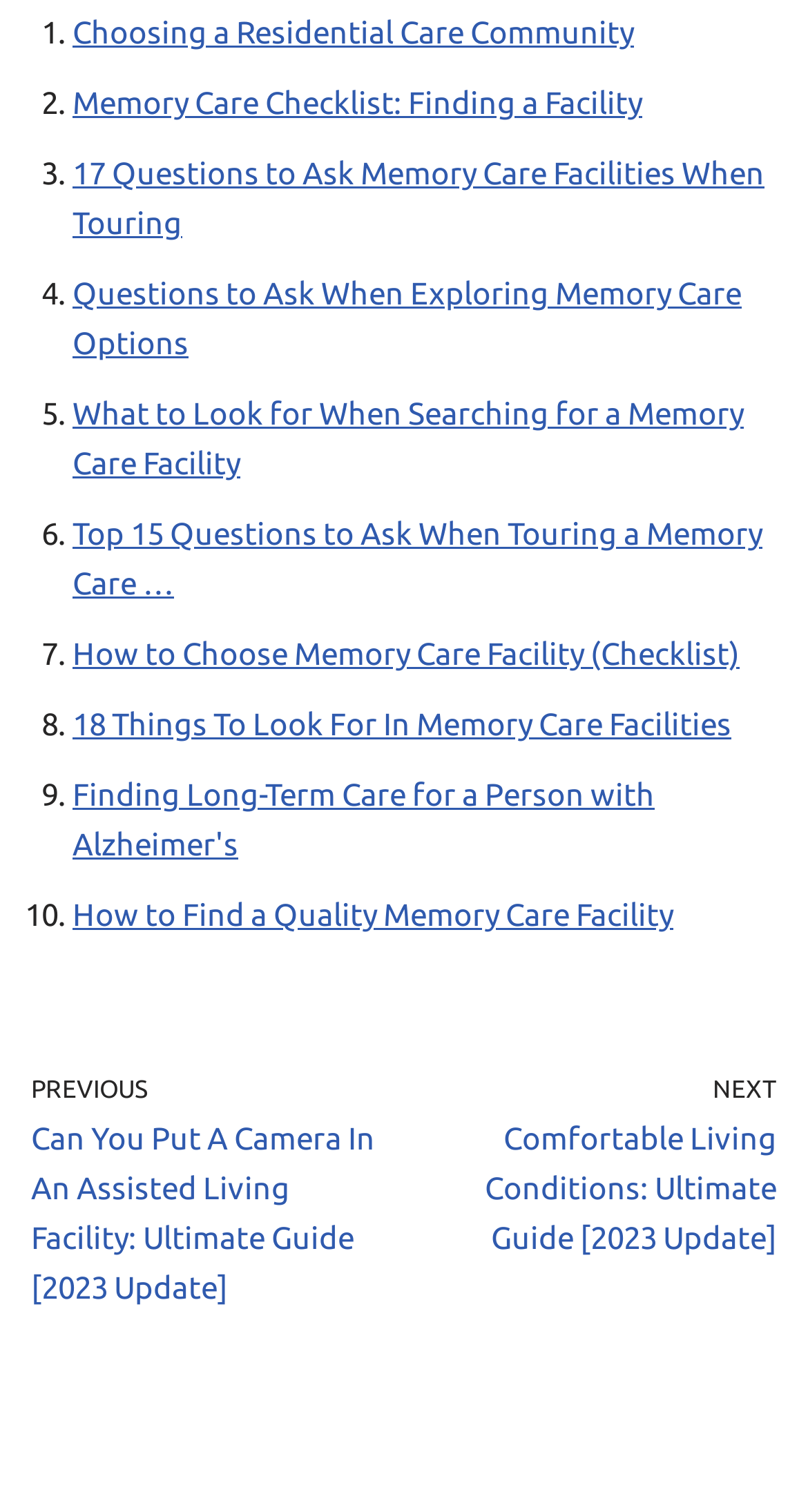Please provide a brief answer to the following inquiry using a single word or phrase:
What are the two navigation links at the bottom?

PREVIOUS and NEXT